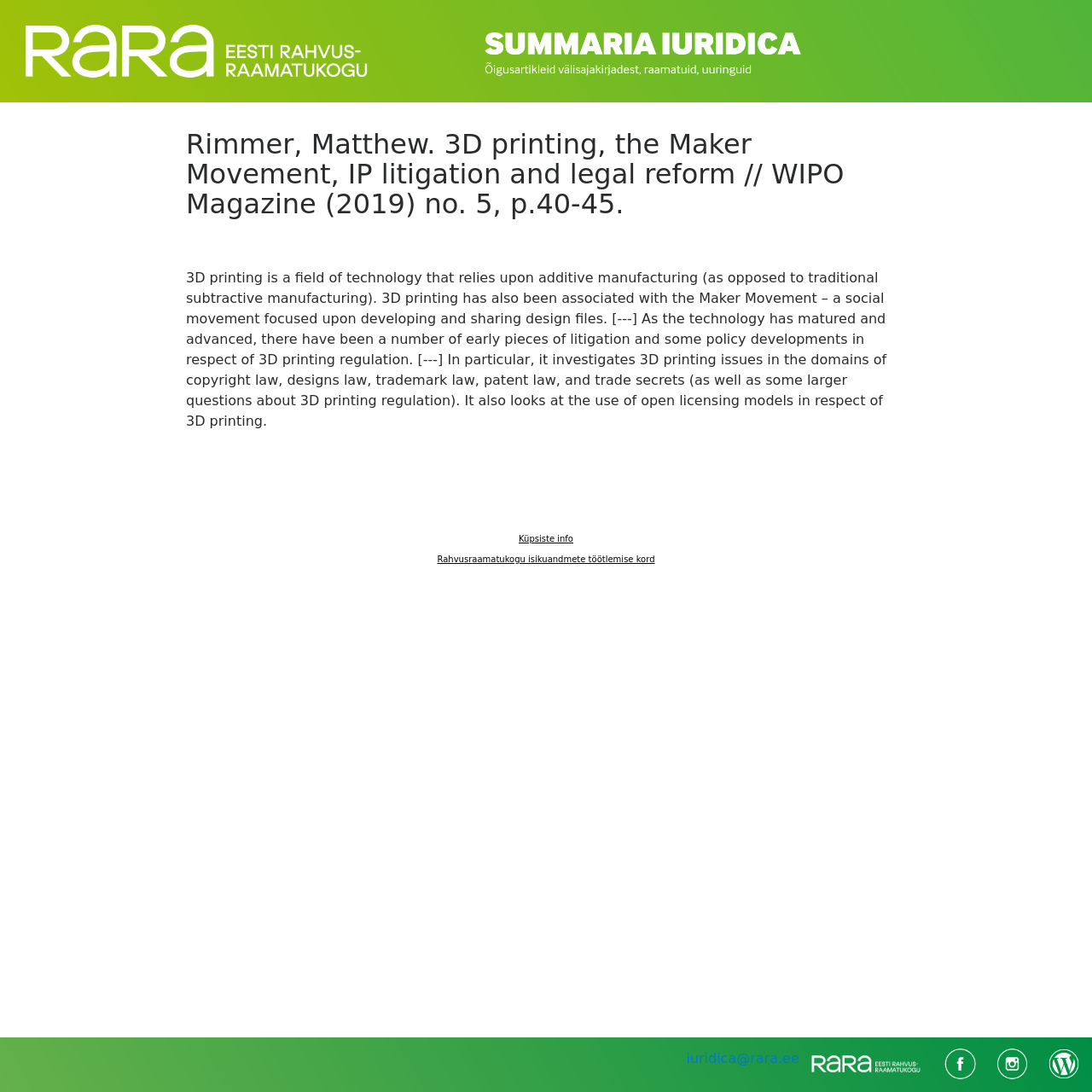Identify the bounding box of the UI element that matches this description: "Rahvusraamatukogu isikuandmete töötlemise kord".

[0.4, 0.507, 0.6, 0.516]